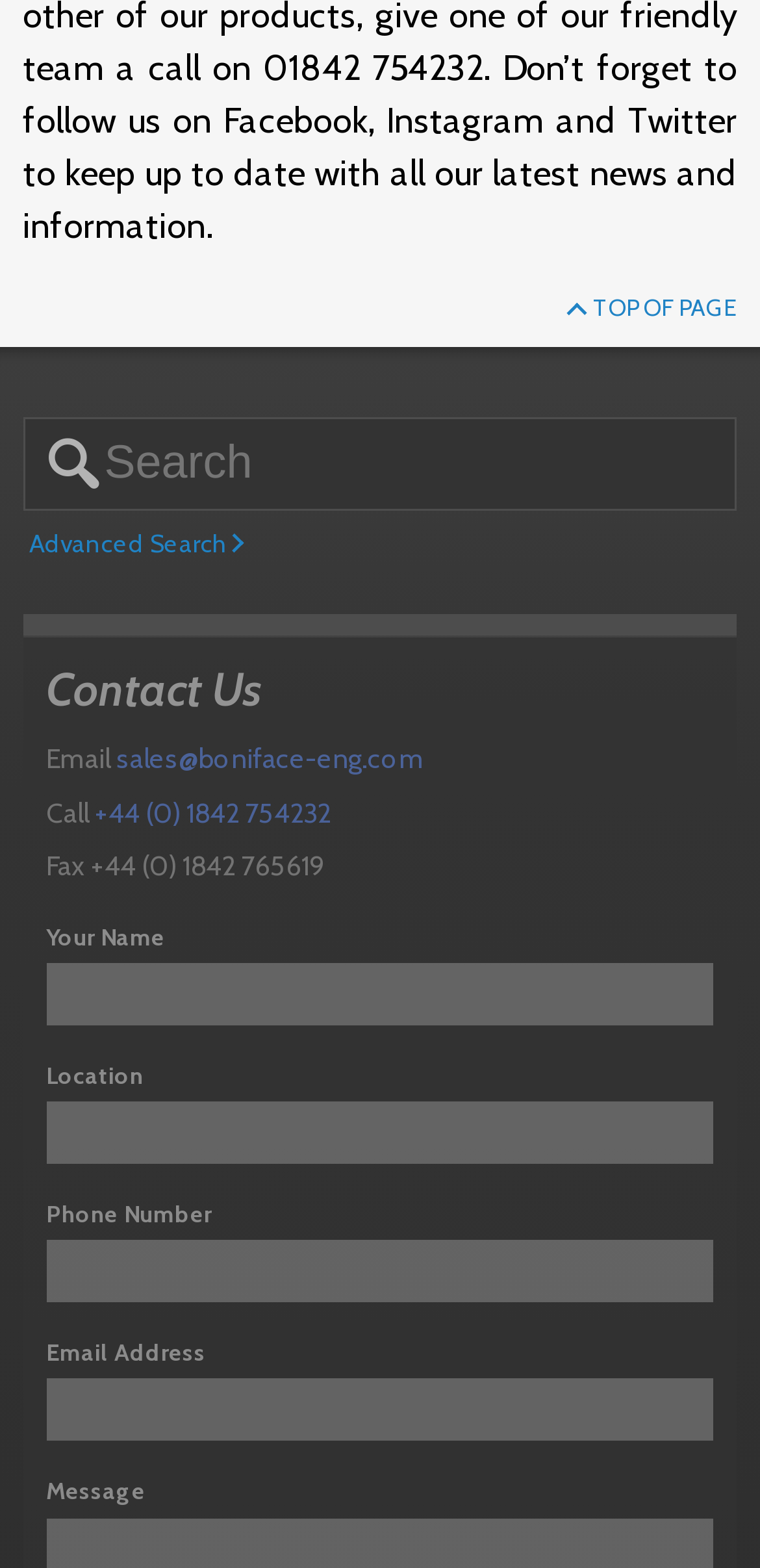Determine the bounding box coordinates for the region that must be clicked to execute the following instruction: "Contact us via email".

[0.153, 0.473, 0.558, 0.495]